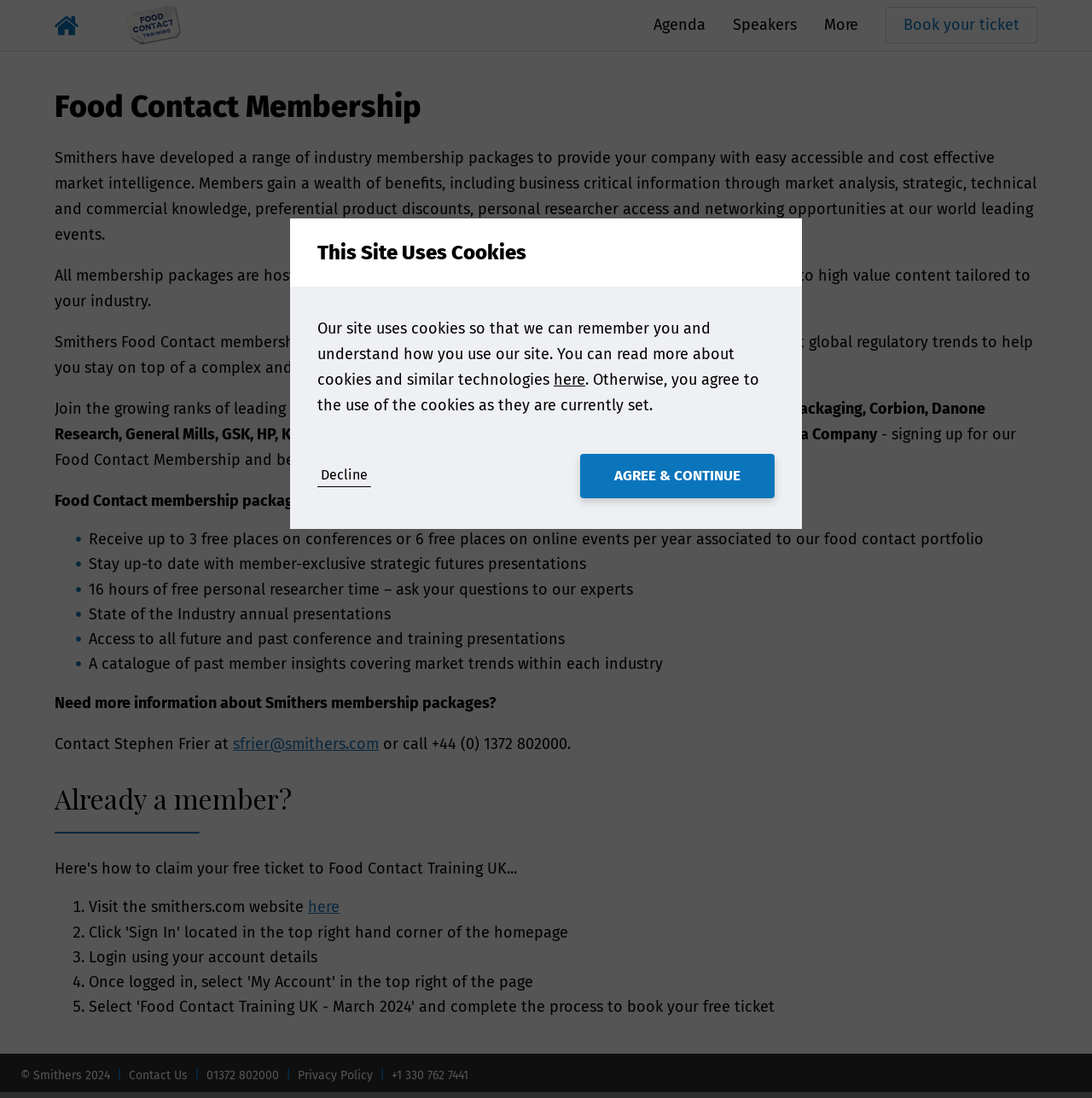What is the benefit of having 16 hours of free personal researcher time?
Based on the image, give a one-word or short phrase answer.

to ask questions to experts